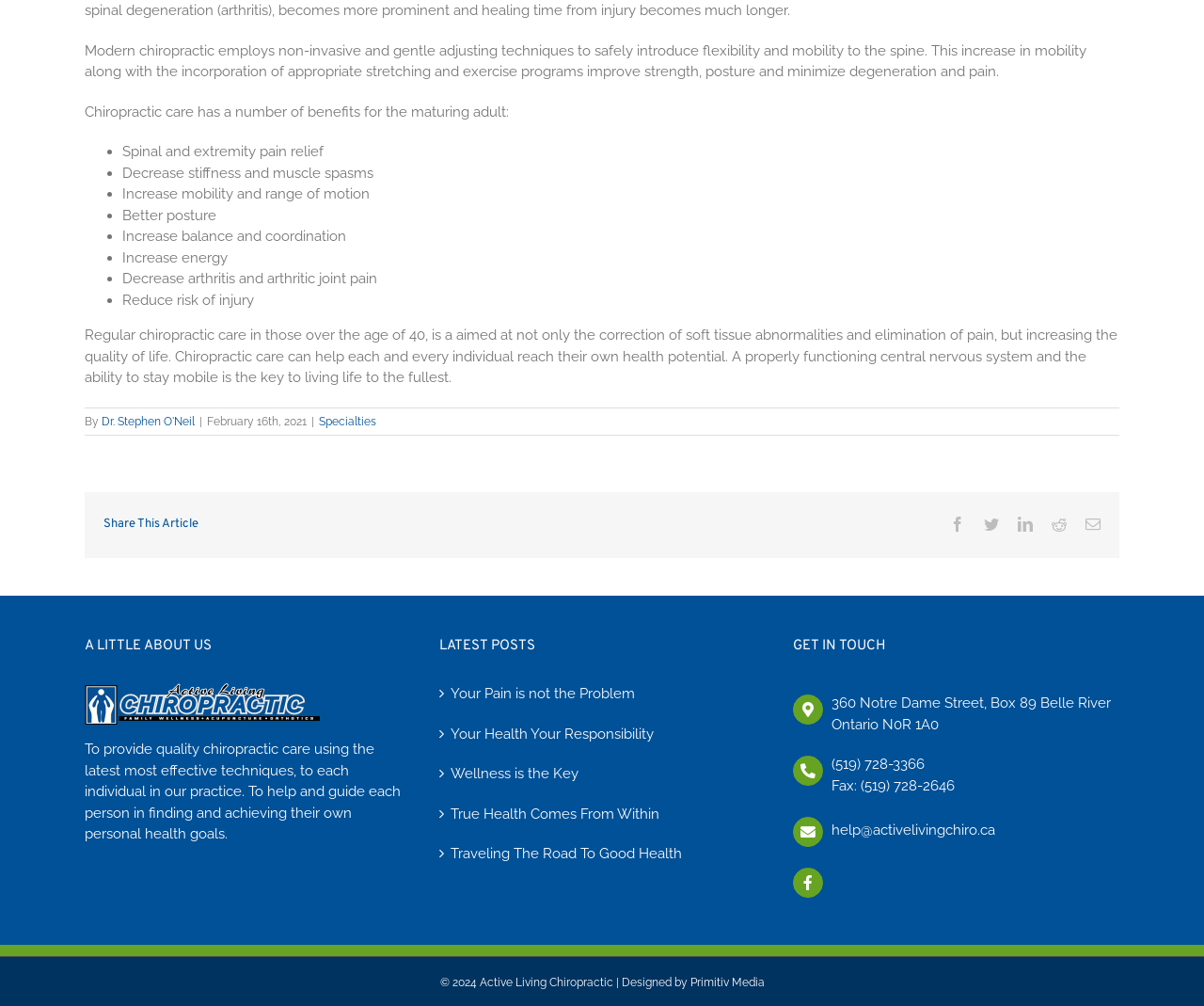Please identify the bounding box coordinates of the clickable area that will fulfill the following instruction: "Log in or sign up". The coordinates should be in the format of four float numbers between 0 and 1, i.e., [left, top, right, bottom].

None